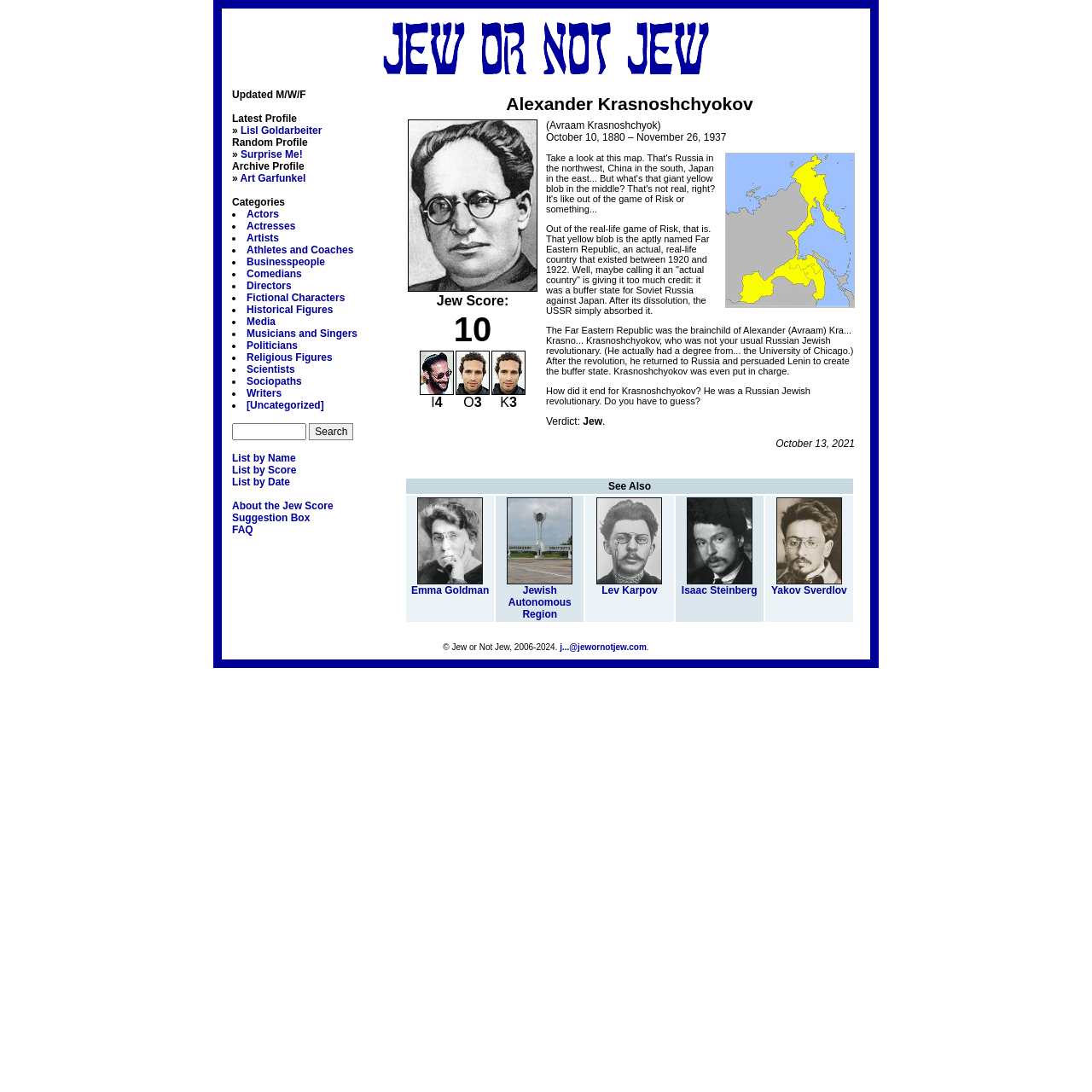Identify the bounding box coordinates of the region that should be clicked to execute the following instruction: "Check the categories of profiles".

[0.212, 0.18, 0.261, 0.191]